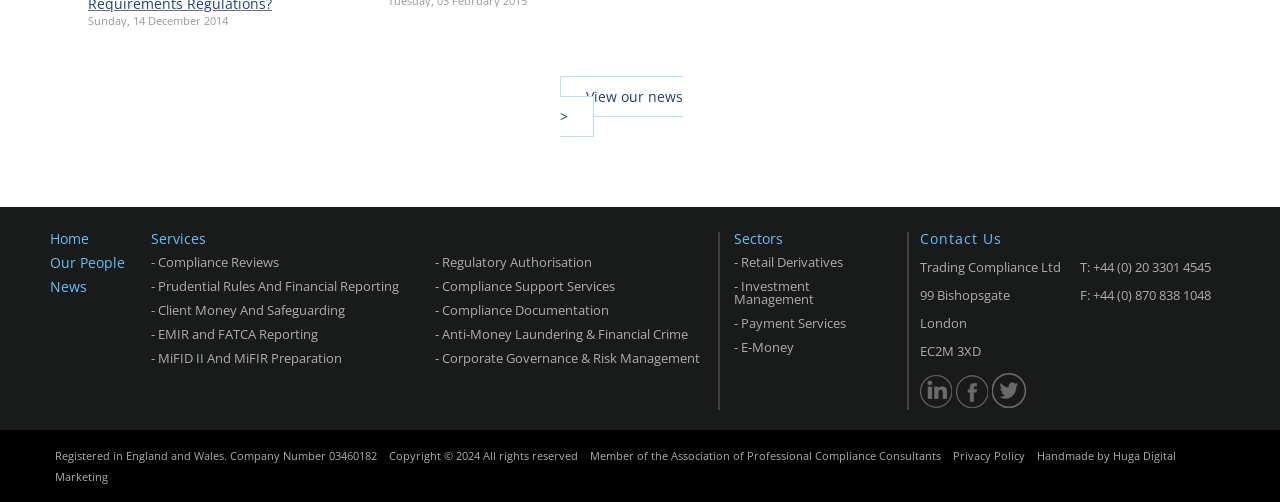Please provide a comprehensive response to the question based on the details in the image: What services are offered by the company?

The services offered by the company are listed under the 'Services' section, which includes Compliance Reviews, Prudential Rules and Financial Reporting, Client Money and Safeguarding, and more.